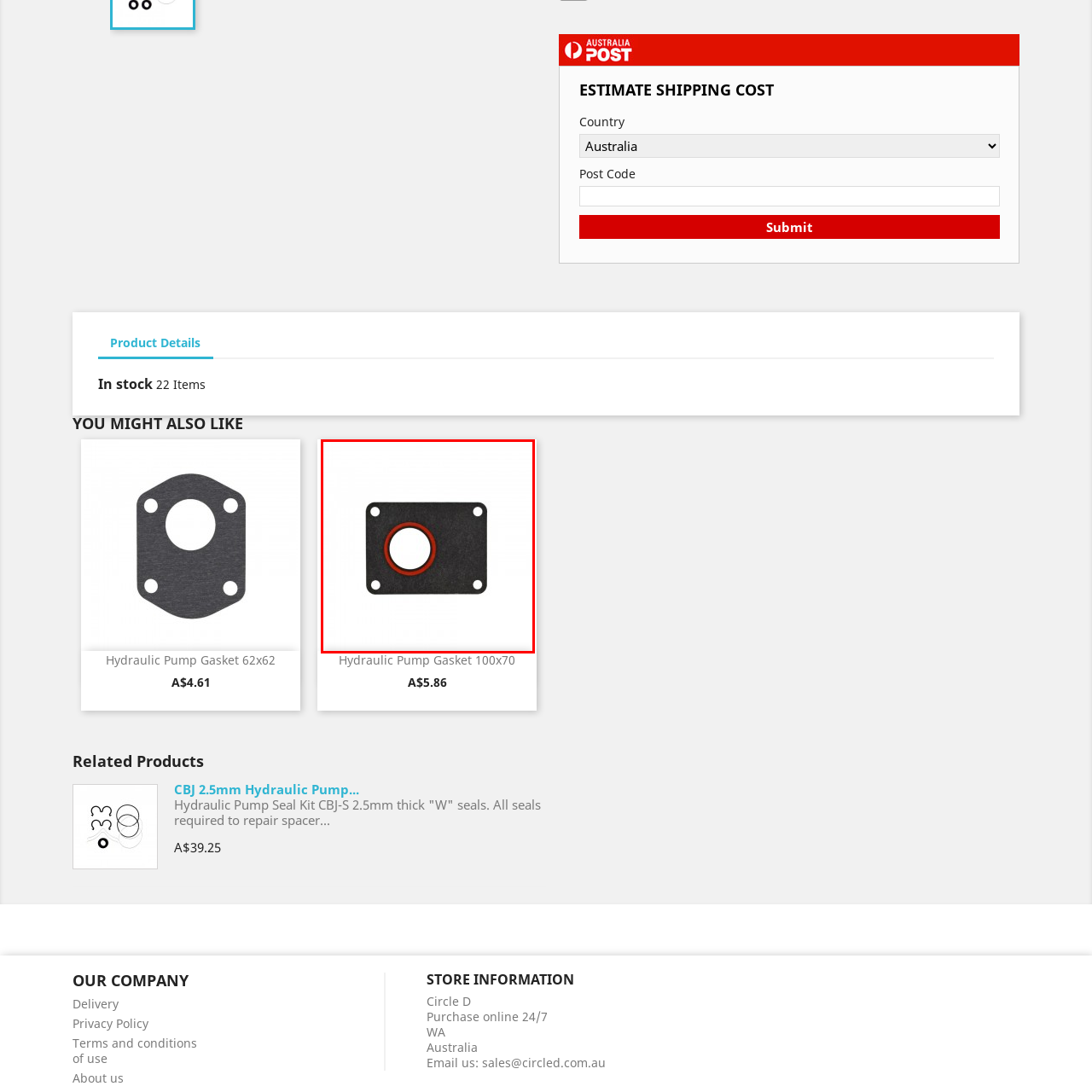Look at the image marked by the red box and respond with a single word or phrase: What is the purpose of the red ring on the gasket?

Enhancing sealing capability